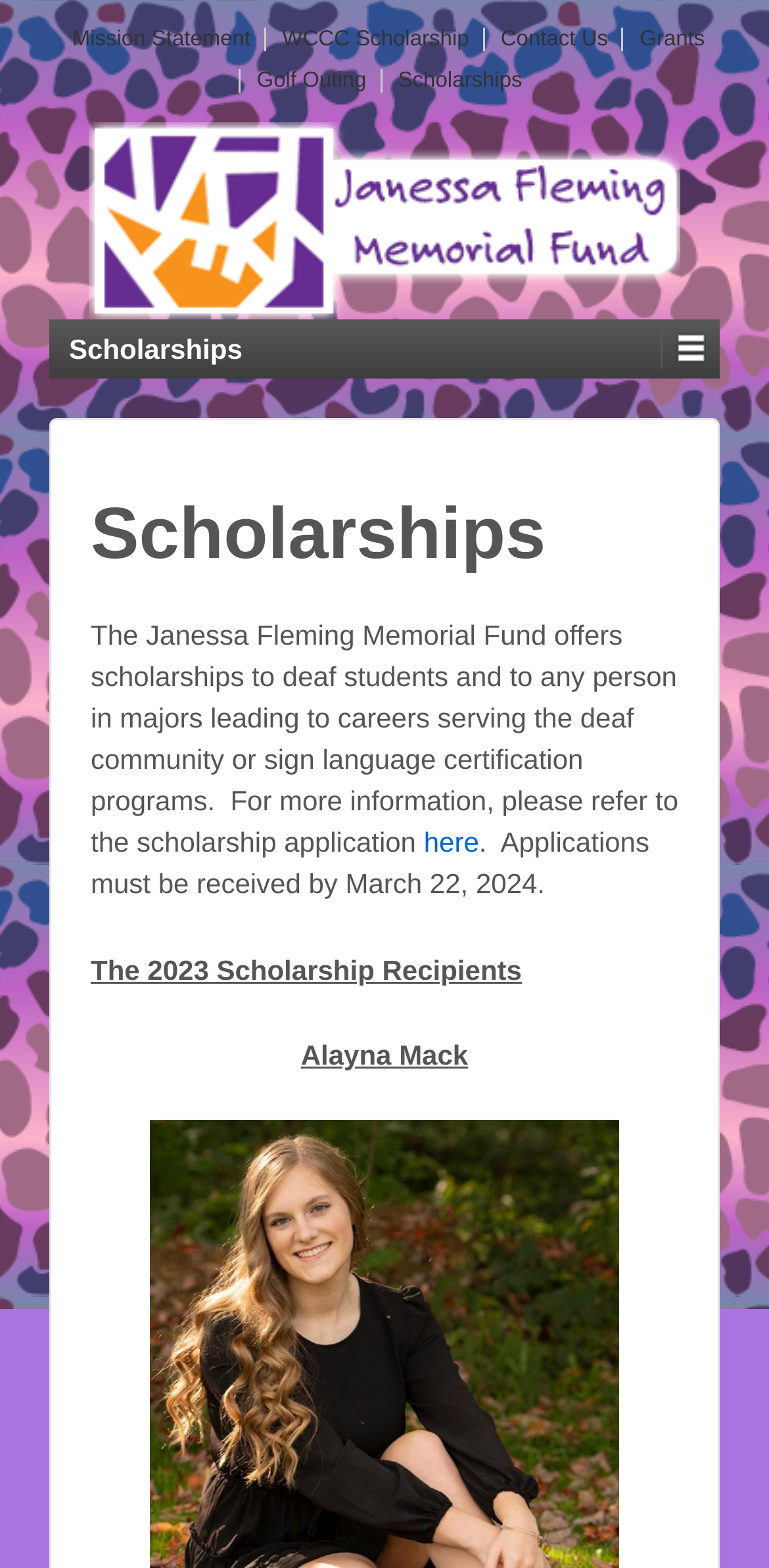Please pinpoint the bounding box coordinates for the region I should click to adhere to this instruction: "View WCCC Scholarship".

[0.344, 0.018, 0.62, 0.033]